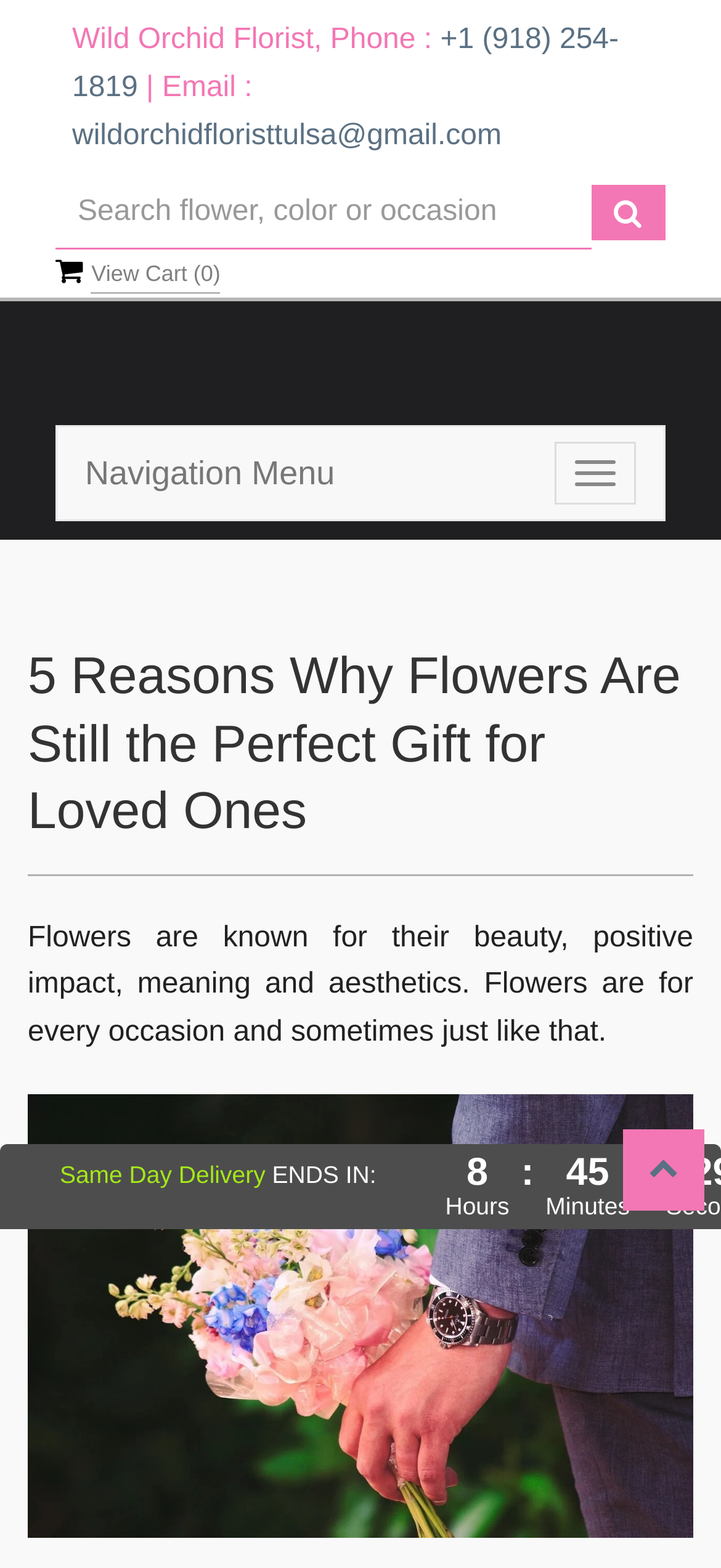Use the details in the image to answer the question thoroughly: 
What is the time remaining for same-day delivery?

I found the time remaining for same-day delivery by looking at the section of the webpage that mentions 'Same Day Delivery' and 'ENDS IN:'. The time is displayed in a table format, with hours and minutes separated by a colon.